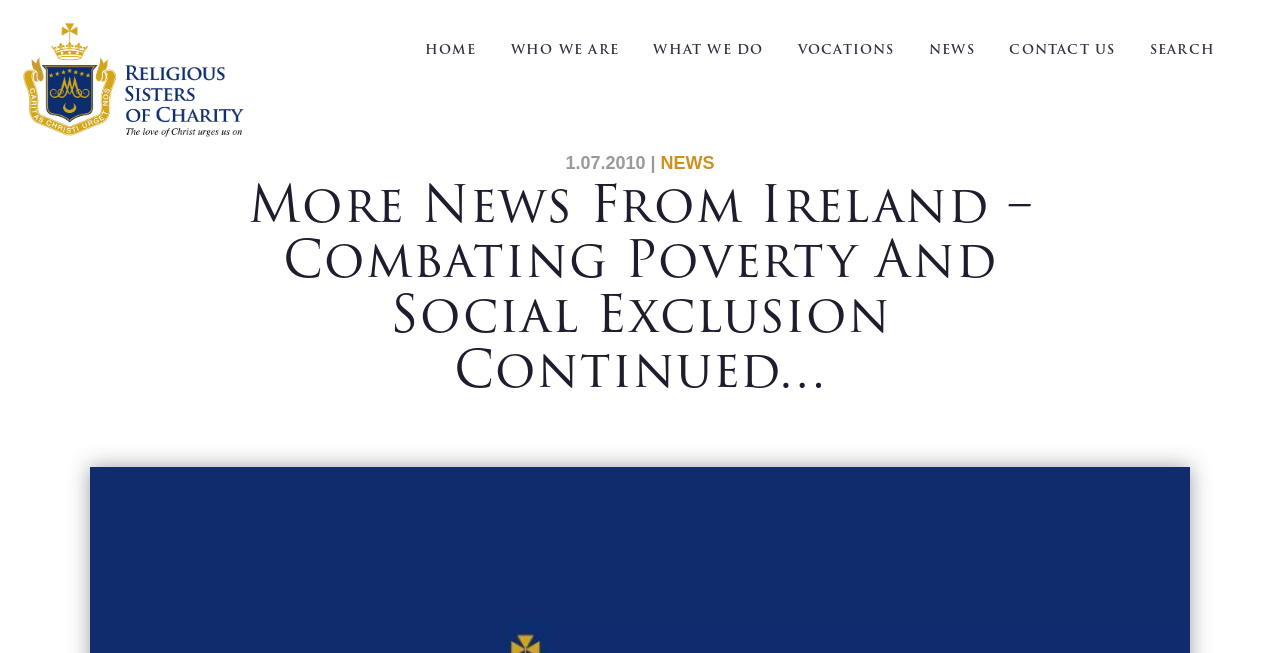What is the purpose of the 'Skip to' links?
Use the screenshot to answer the question with a single word or phrase.

Accessibility